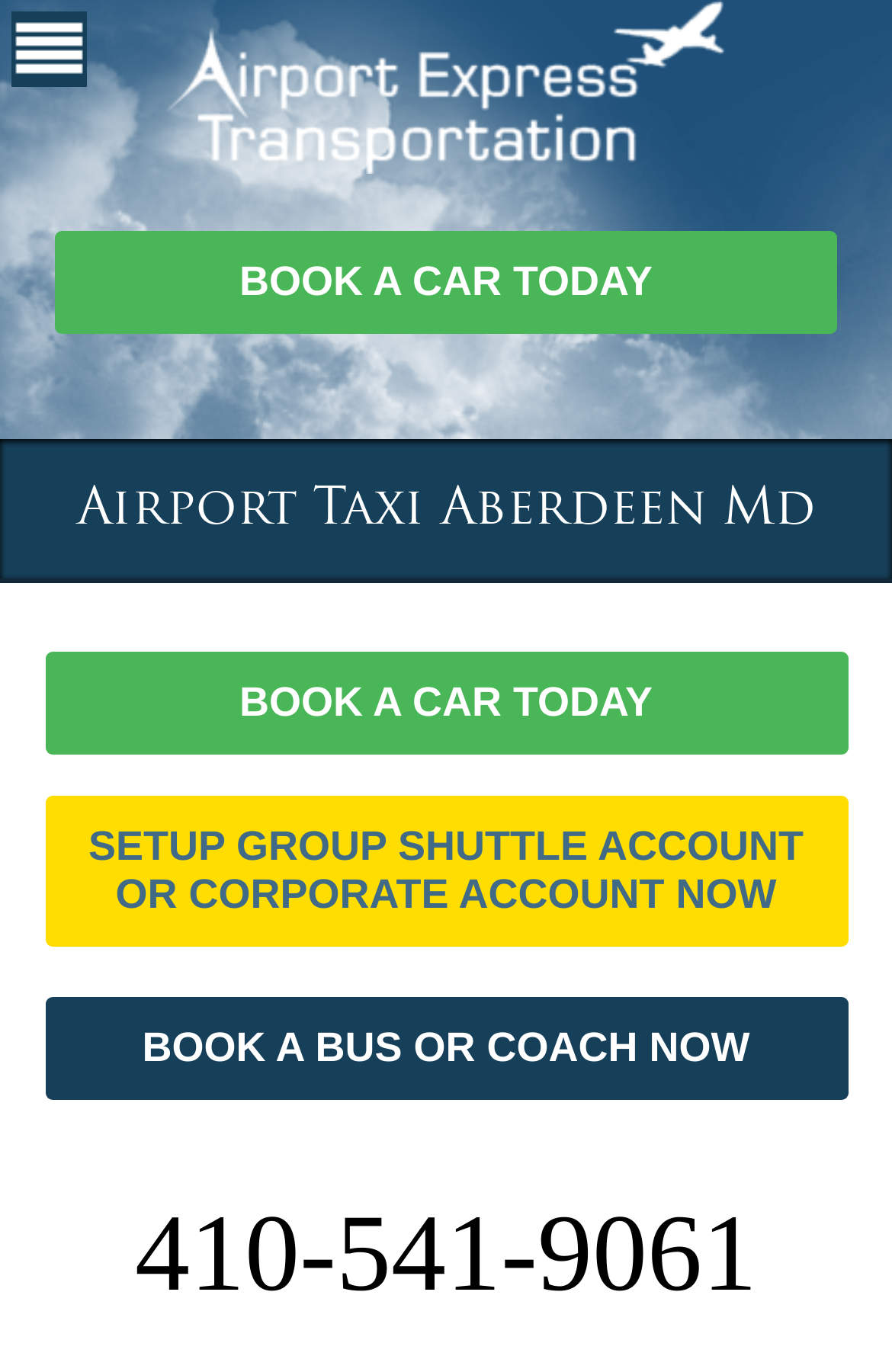How many ways can I book a ride?
Answer the question based on the image using a single word or a brief phrase.

Three